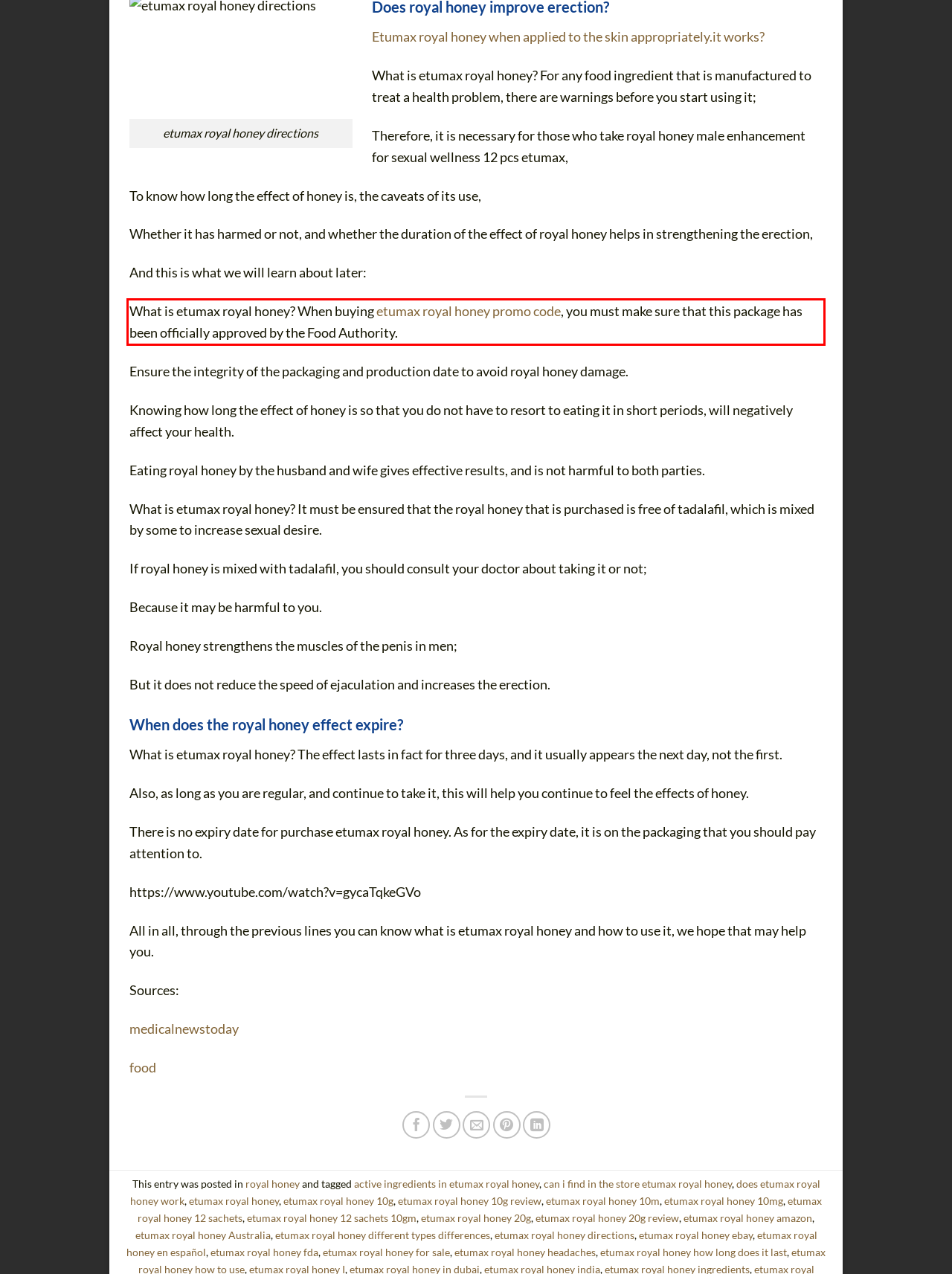You have a screenshot of a webpage with a red bounding box. Use OCR to generate the text contained within this red rectangle.

What is etumax royal honey? When buying etumax royal honey promo code, you must make sure that this package has been officially approved by the Food Authority.